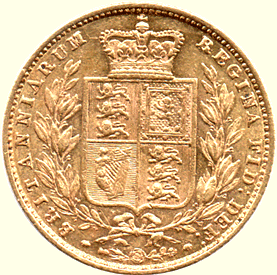Provide a thorough and detailed caption for the image.

This image depicts a historical gold coin, specifically the reverse side of an 1858 Sovereign featuring the shield-back design. The coin is adorned with a regal crown atop a shield that displays various royal insignia. Surrounding the shield is a decorative wreath, symbolizing victory and honor. The inscription "BRITANNIARUM REGINA FID. DEF." is prominently featured, translating to "Queen of Britain, Defender of the Faith," highlighting the coin's royal connections. The intricate detailing illustrates the craftsmanship of the era, making this piece not only a currency but also a collector's item with historical significance.